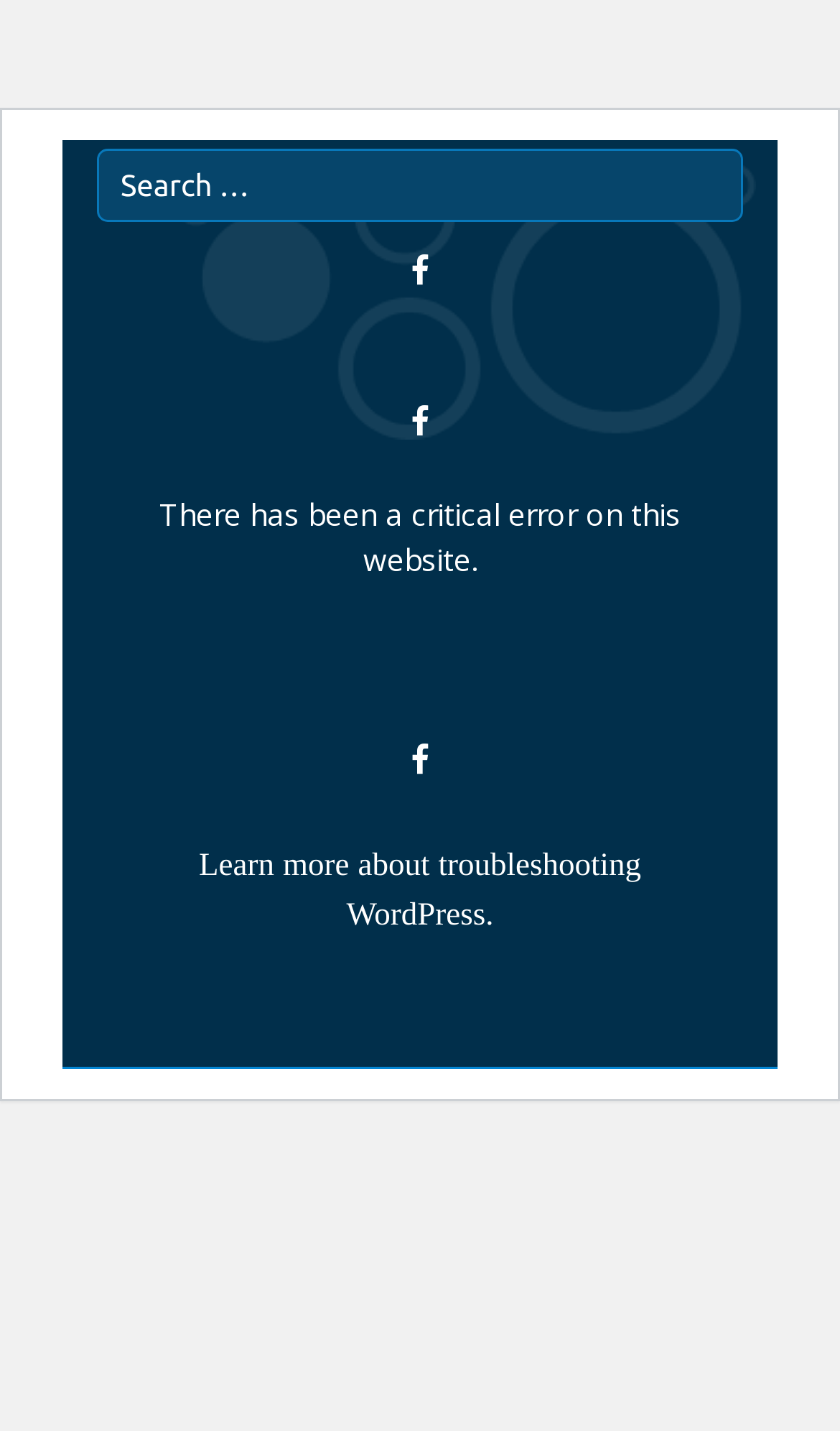How many links are there on the webpage?
Please use the image to provide an in-depth answer to the question.

There are four links on the webpage: a search icon, an error message link, a link to learn more about troubleshooting WordPress, and another link with a similar icon to the search icon.